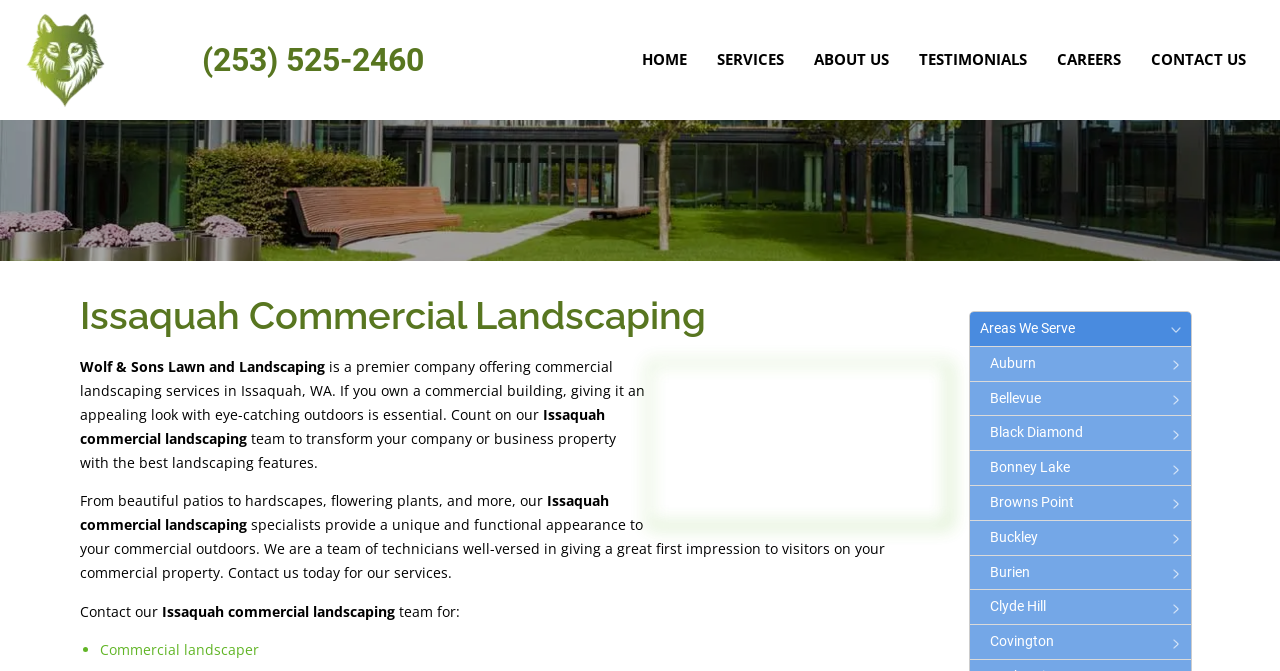Provide your answer to the question using just one word or phrase: What is the phone number to call for Issaquah development landscapes?

(253) 525-2460